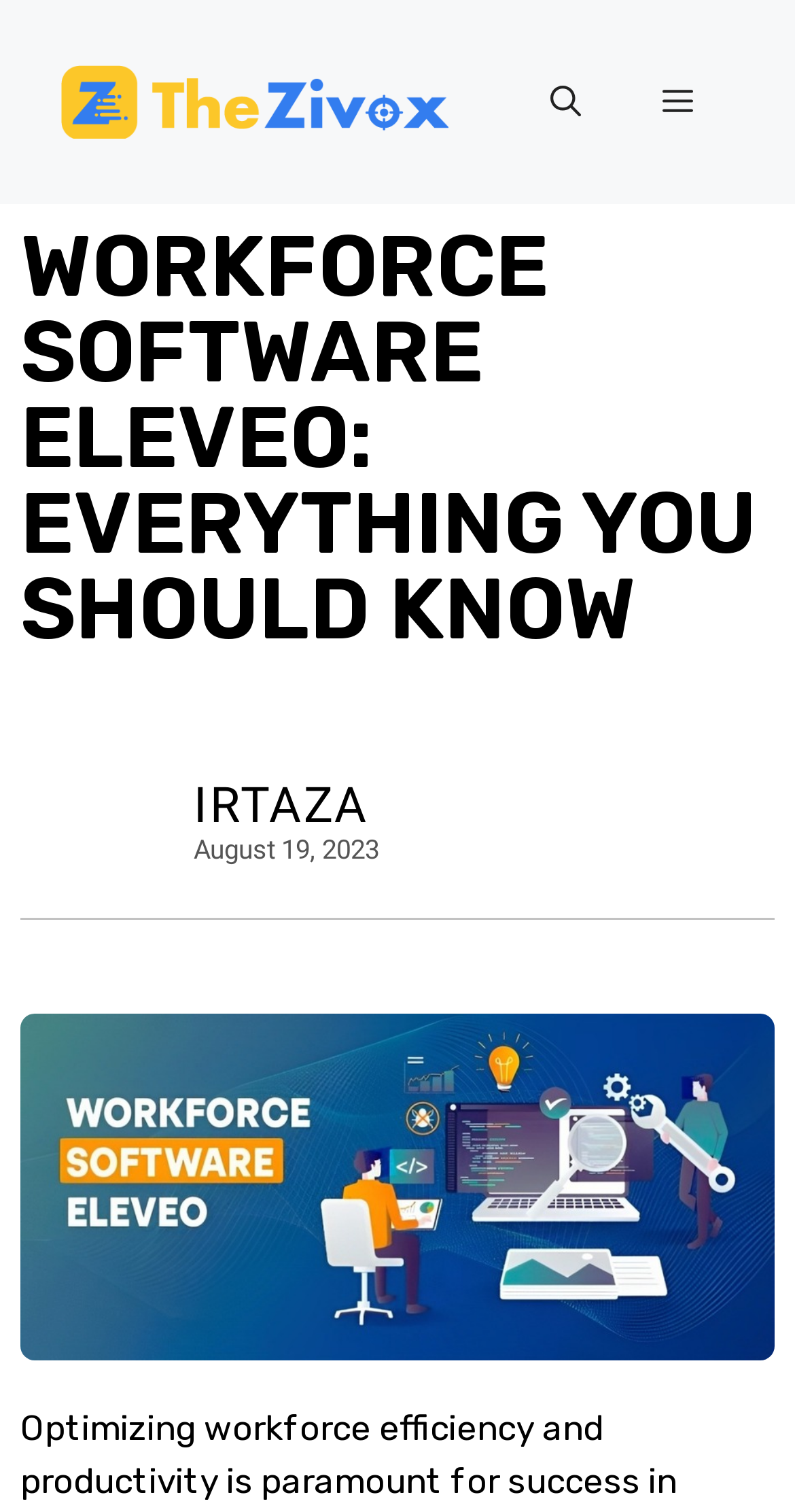How many images are on the webpage?
Refer to the image and respond with a one-word or short-phrase answer.

3